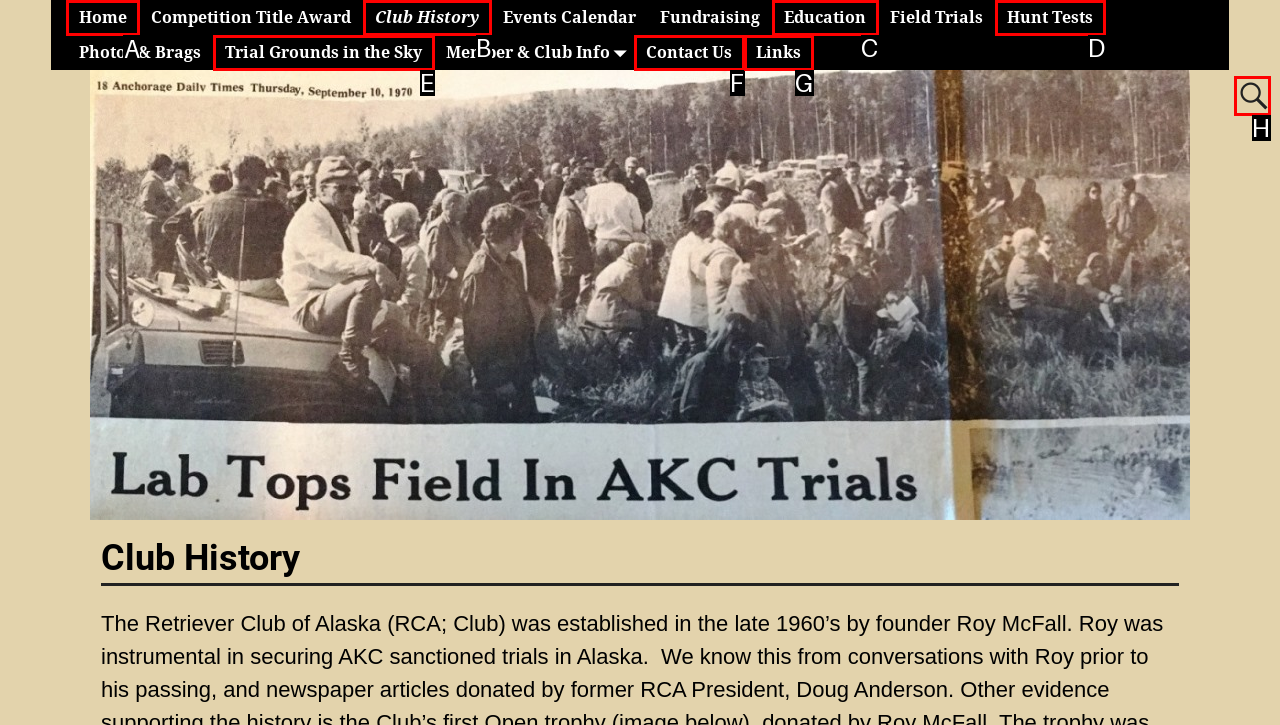Identify the letter of the UI element needed to carry out the task: Go to the home page
Reply with the letter of the chosen option.

None